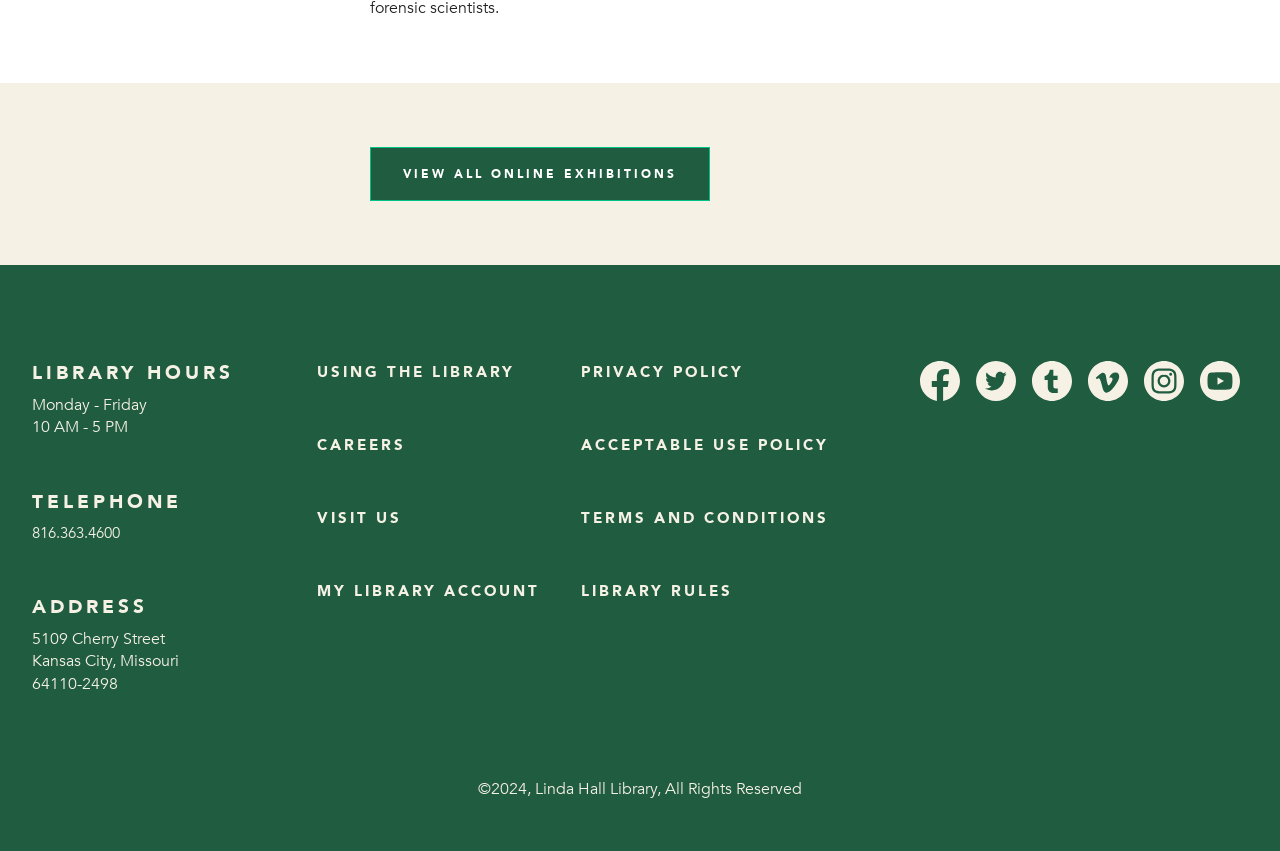Determine the bounding box coordinates of the clickable region to execute the instruction: "View all online exhibitions". The coordinates should be four float numbers between 0 and 1, denoted as [left, top, right, bottom].

[0.289, 0.173, 0.555, 0.237]